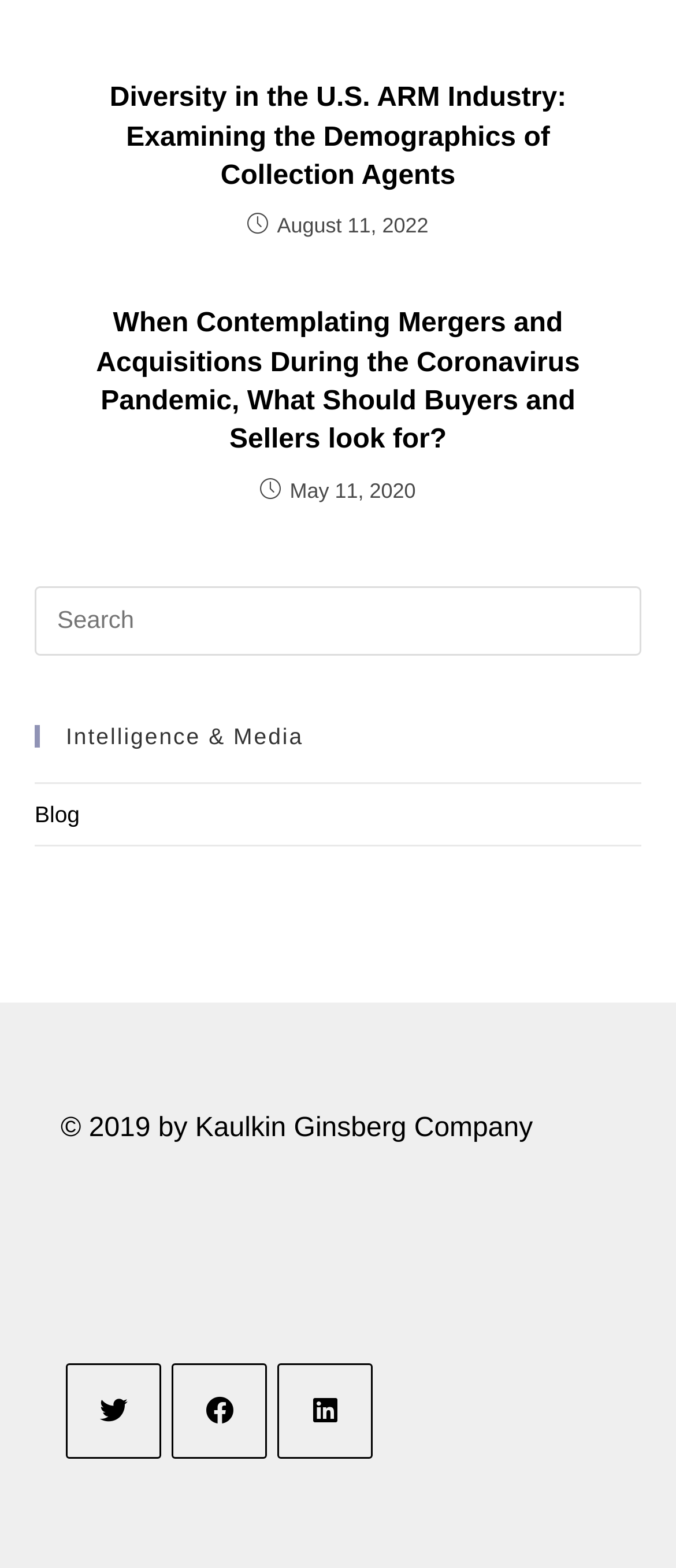What is the date of the latest article?
Please provide a single word or phrase answer based on the image.

August 11, 2022